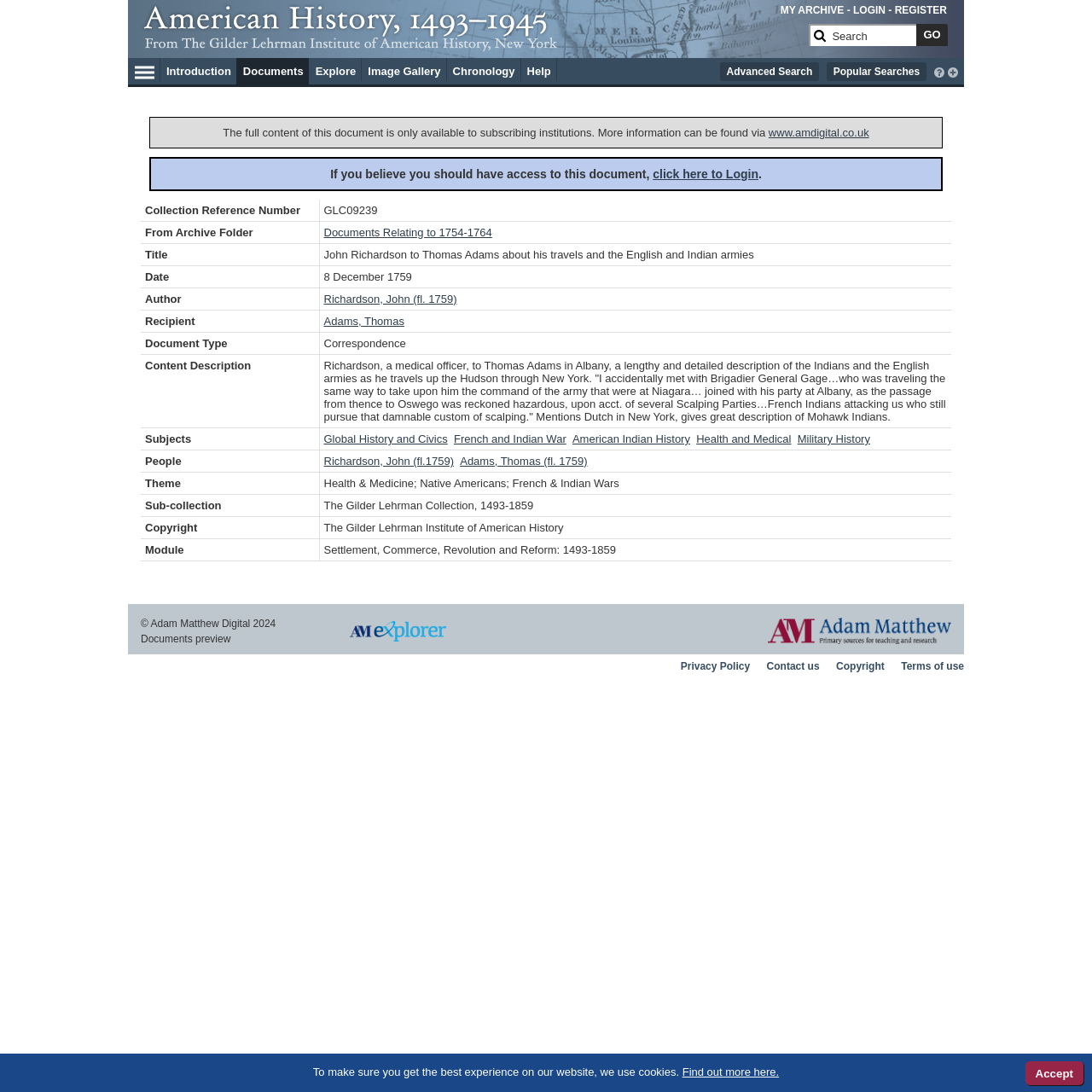Locate the bounding box coordinates of the region to be clicked to comply with the following instruction: "view document metadata". The coordinates must be four float numbers between 0 and 1, in the form [left, top, right, bottom].

[0.129, 0.183, 0.871, 0.514]